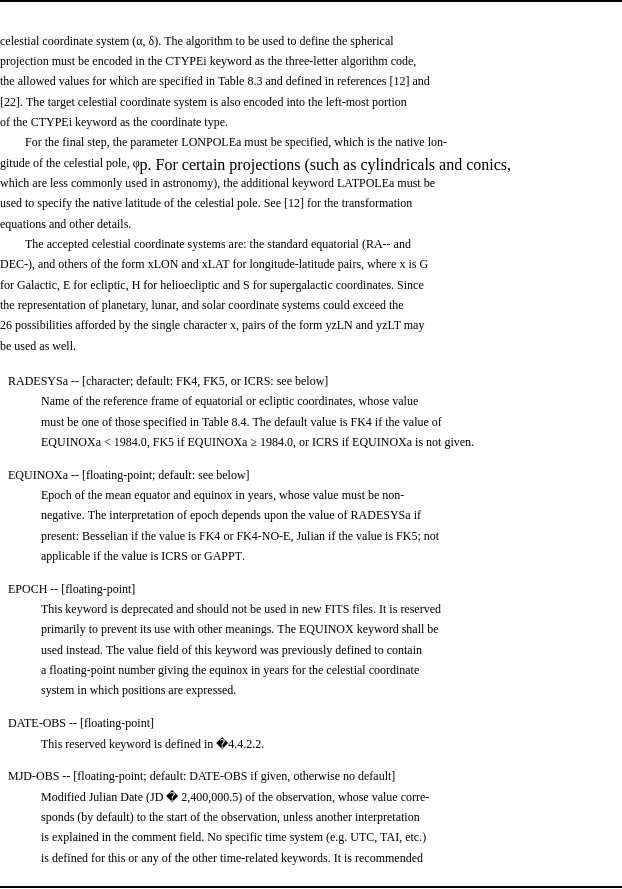Using the elements shown in the image, answer the question comprehensively: What types of projections require LONPOLEa and LATPOLEa parameters?

The caption states that the native longitude and latitude must be specified using parameters LONPOLEa and LATPOLEa, particularly for cylindrical or conic projections, which is necessary for accurately representing celestial coordinates in astronomical applications.